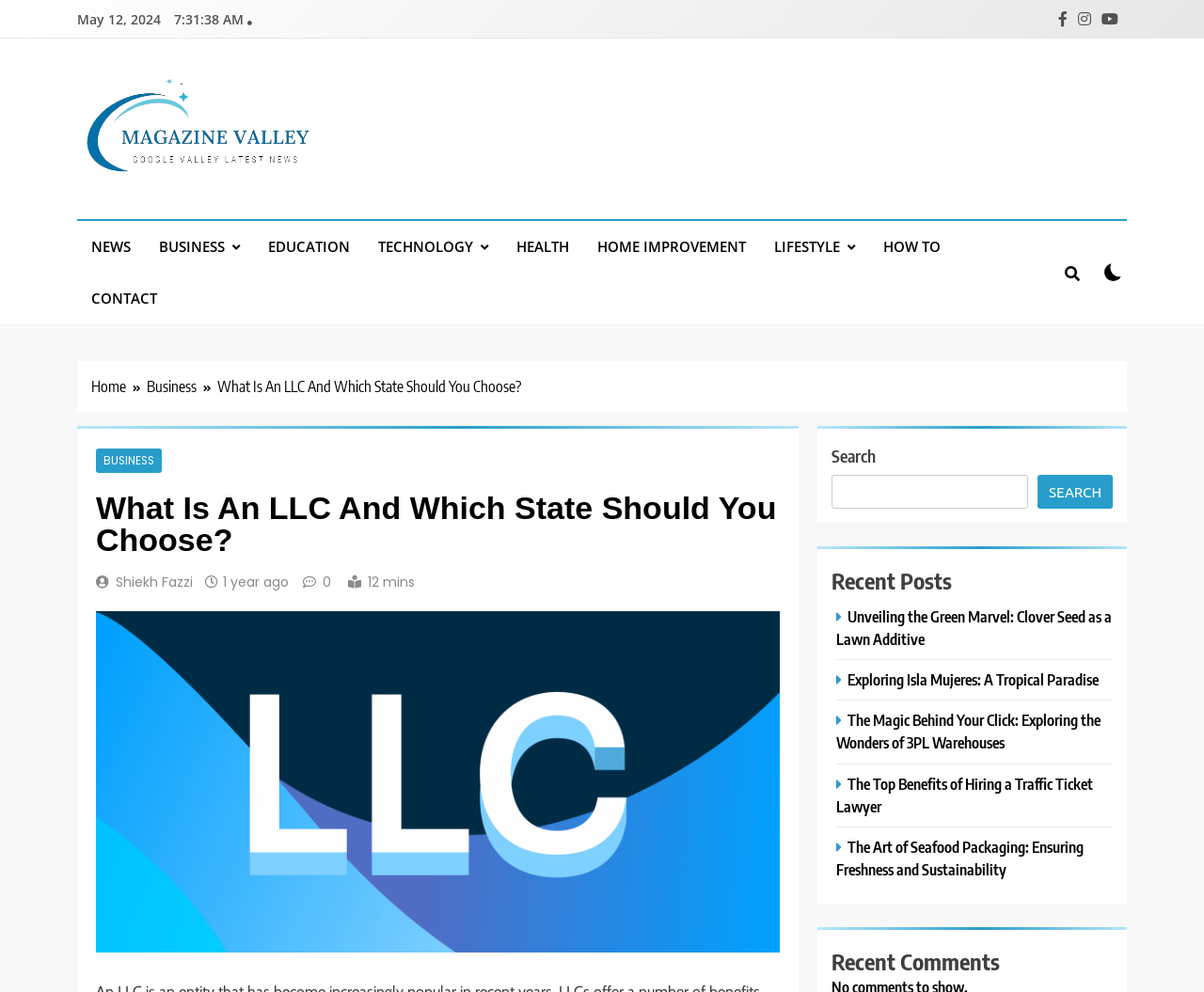Please find the bounding box coordinates in the format (top-left x, top-left y, bottom-right x, bottom-right y) for the given element description. Ensure the coordinates are floating point numbers between 0 and 1. Description: Home Improvement

[0.484, 0.223, 0.631, 0.274]